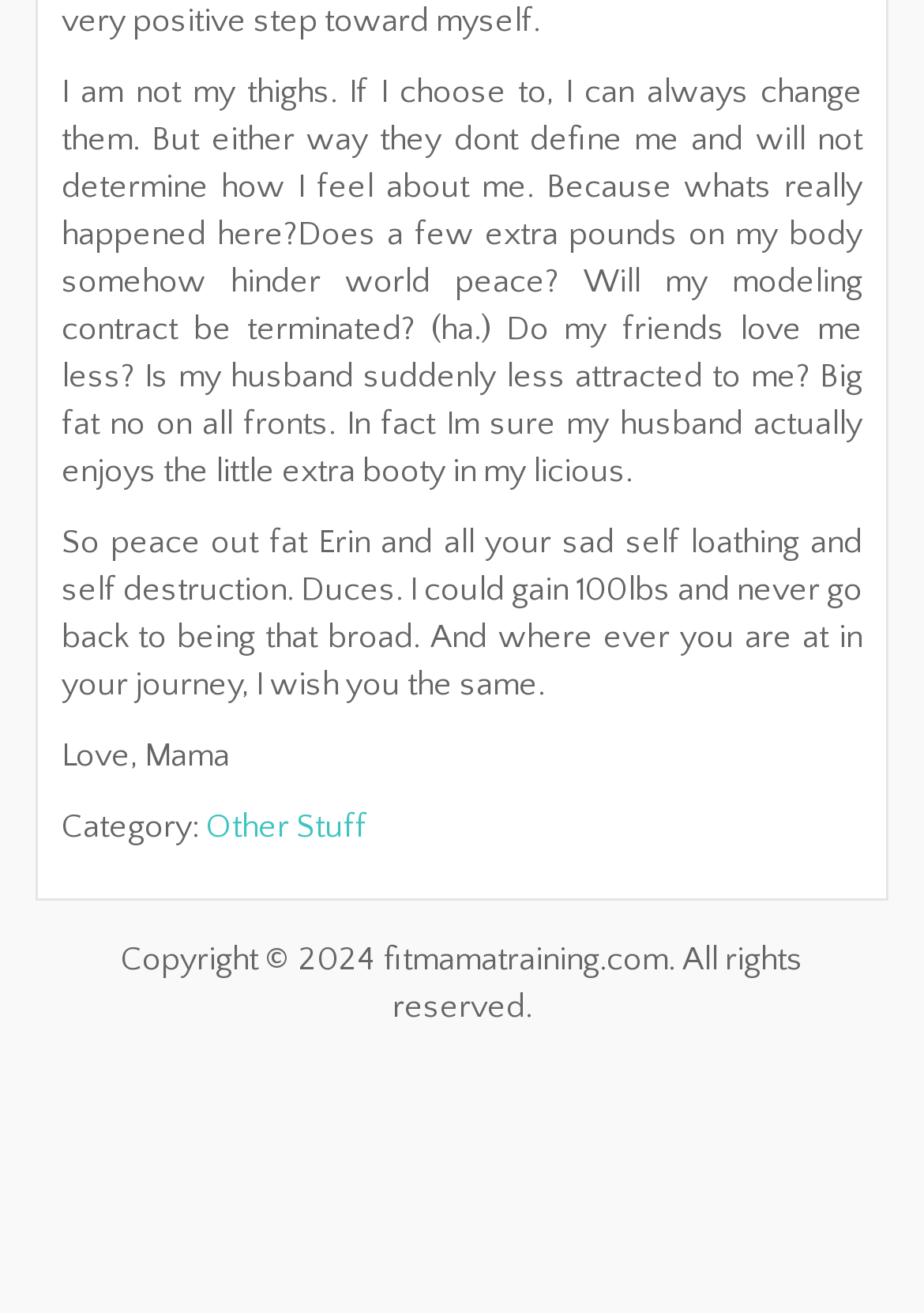How many links are there in the footer section?
Please provide a comprehensive answer to the question based on the webpage screenshot.

There are 4 links in the footer section: 'HOME', 'CONTACT US', 'NEWS', and 'SITEMAP'.